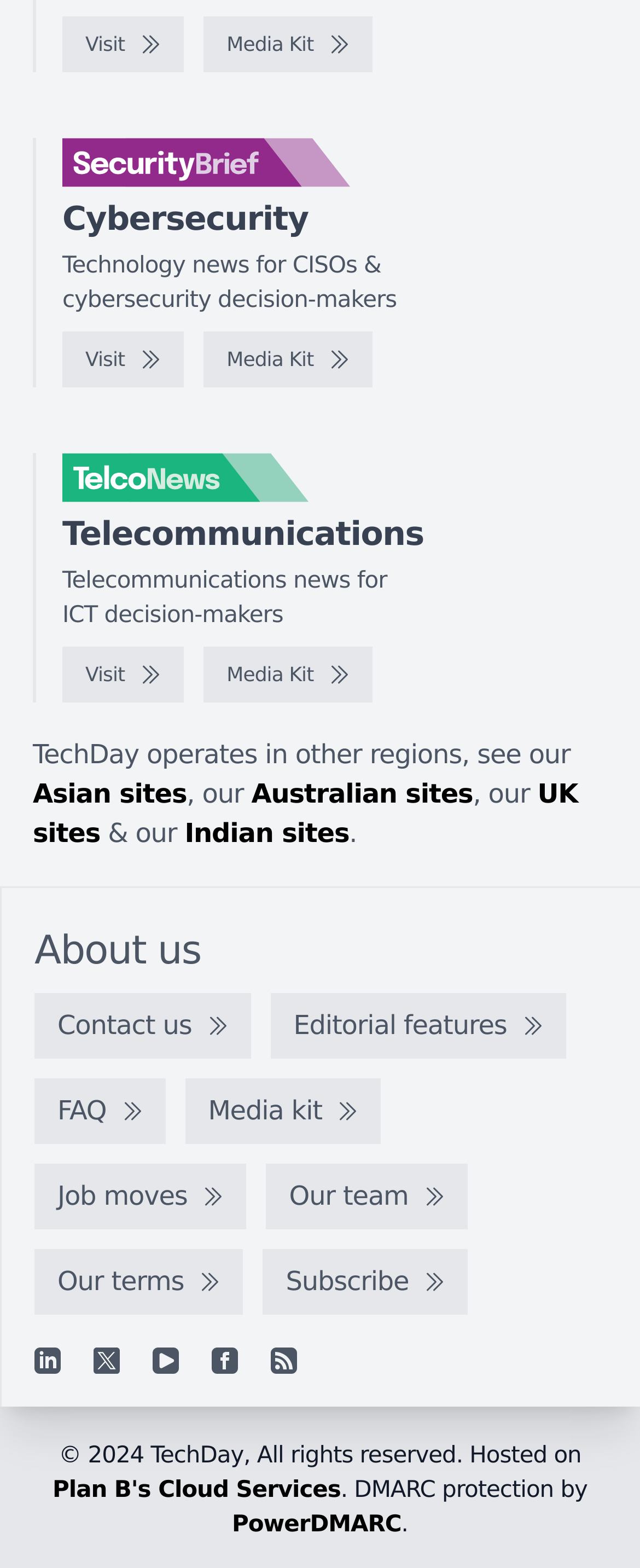Provide a single word or phrase answer to the question: 
How many regions does TechDay operate in?

At least 4